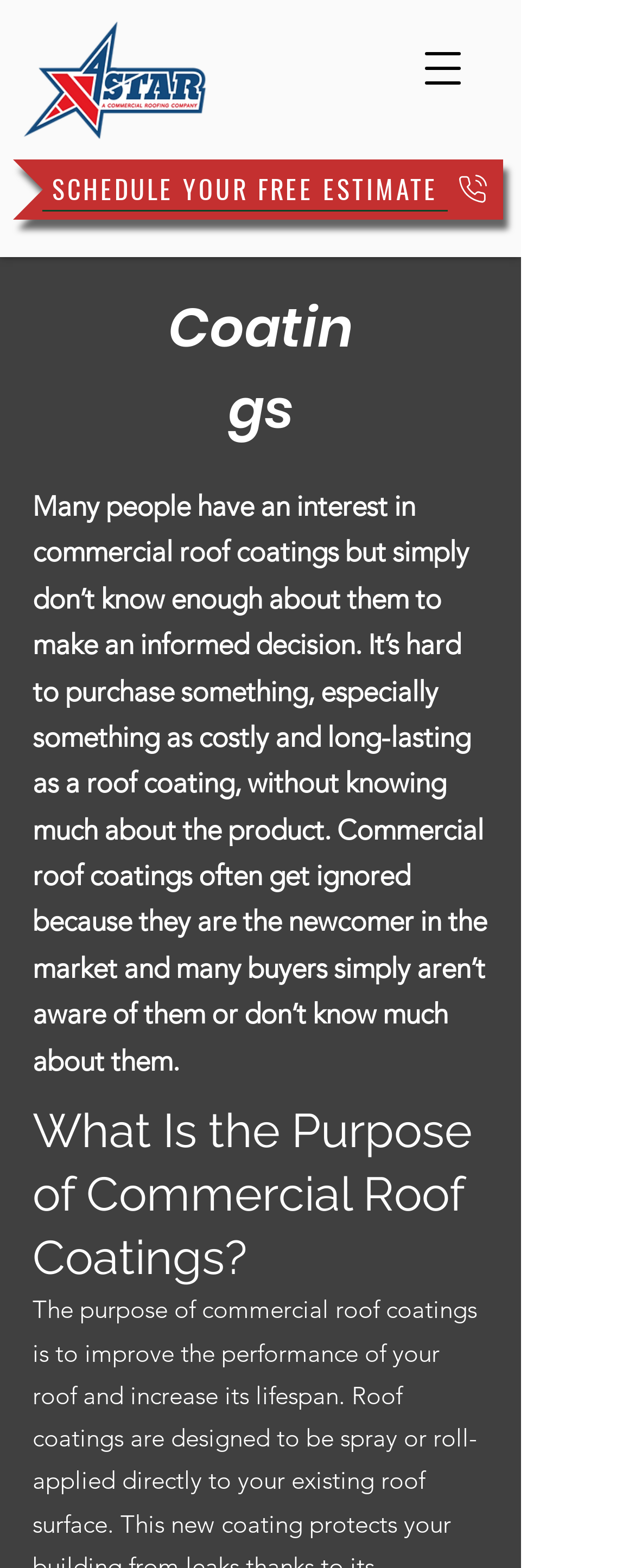What is the logo of the company?
From the image, provide a succinct answer in one word or a short phrase.

4starlogo